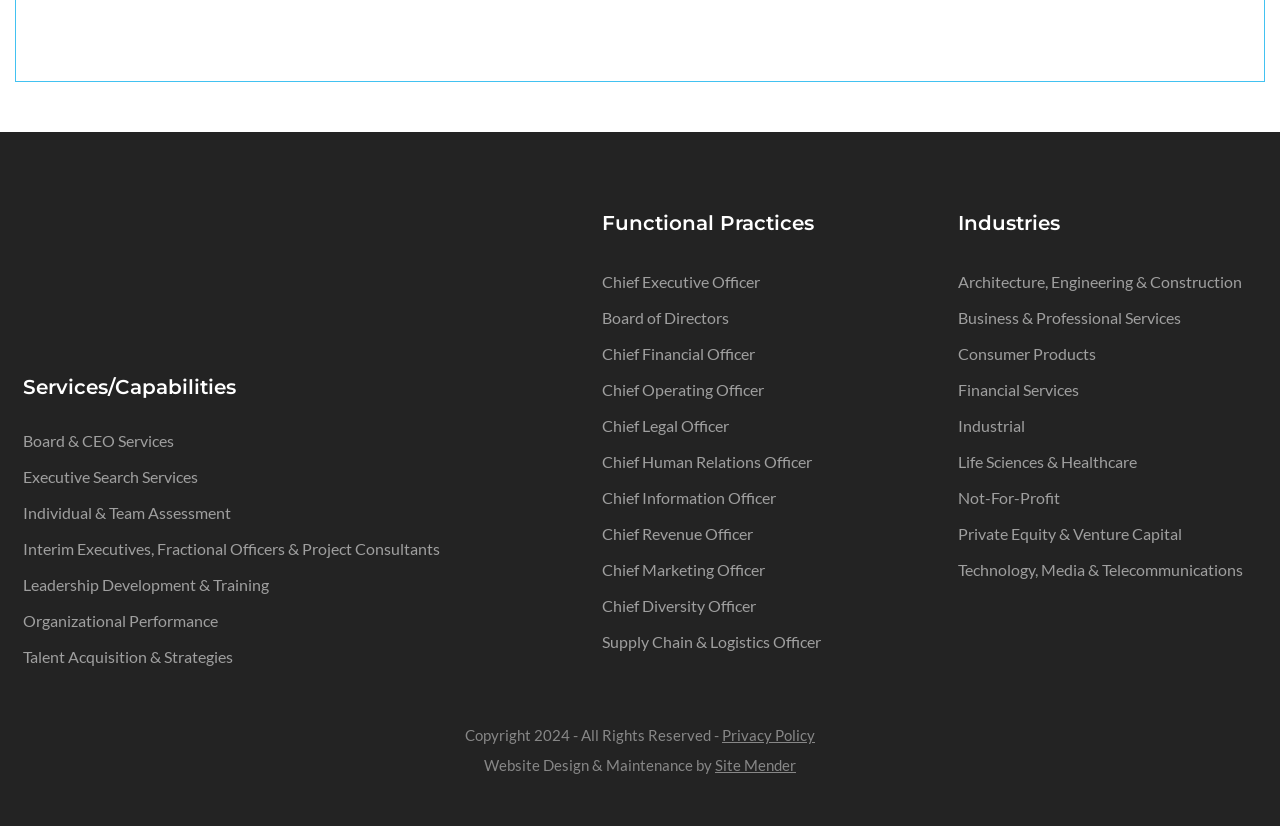Given the webpage screenshot, identify the bounding box of the UI element that matches this description: "Follow".

None